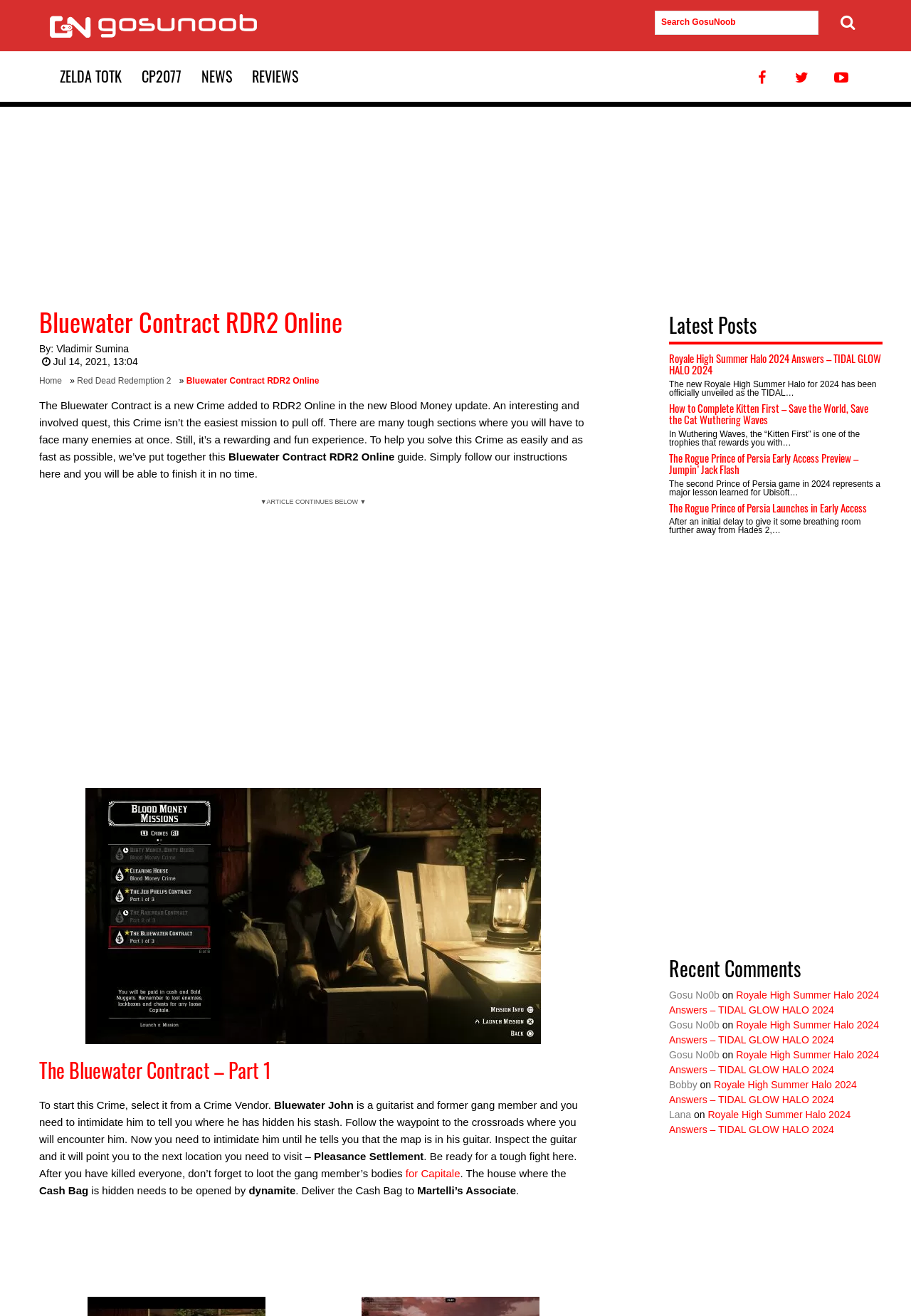What is the name of the website?
Look at the image and provide a detailed response to the question.

The website's name can be found in the top-left corner of the webpage, where it is written as 'GosuNoob.com Video Game News & Guides'.